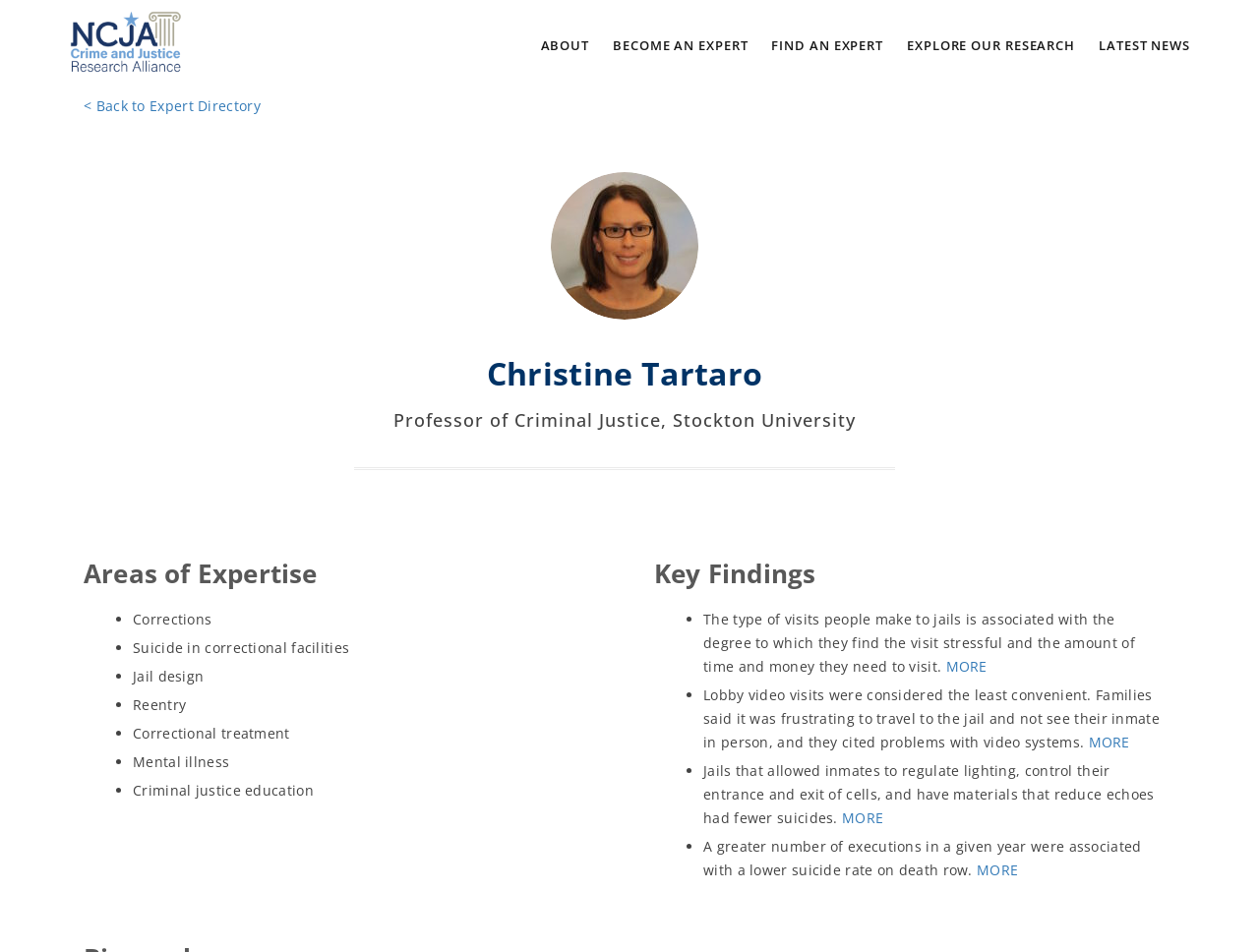Please determine the bounding box coordinates of the section I need to click to accomplish this instruction: "Click MORE to read more about jail design".

[0.751, 0.69, 0.784, 0.71]